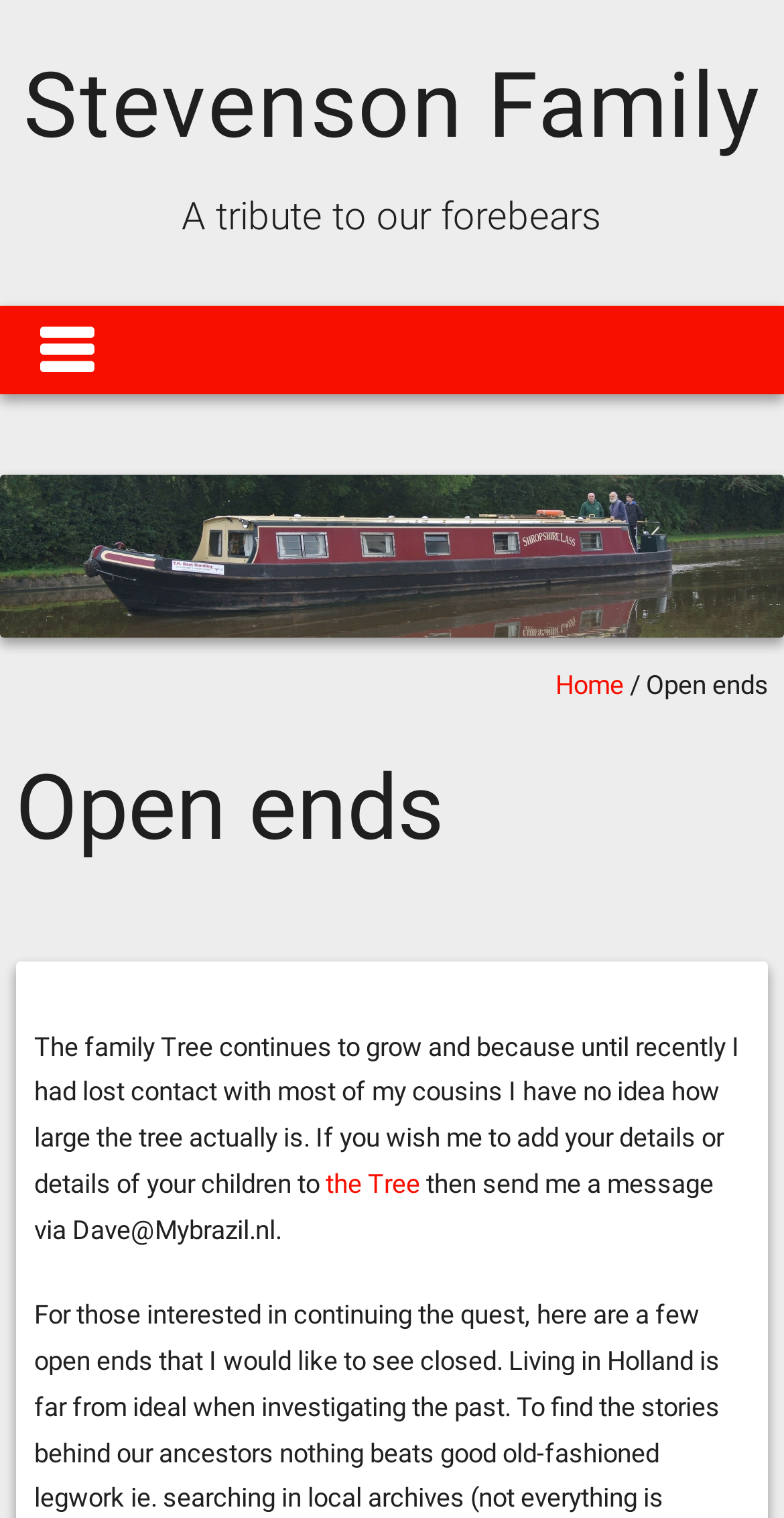What is the purpose of the webpage?
Provide a thorough and detailed answer to the question.

The purpose of the webpage is mentioned in the static text 'A tribute to our forebears' which suggests that the webpage is dedicated to honoring the family's ancestors.